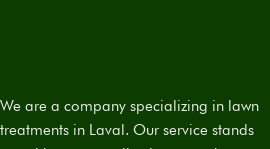Please provide a one-word or phrase answer to the question: 
What color is the background of the webpage?

Rich green